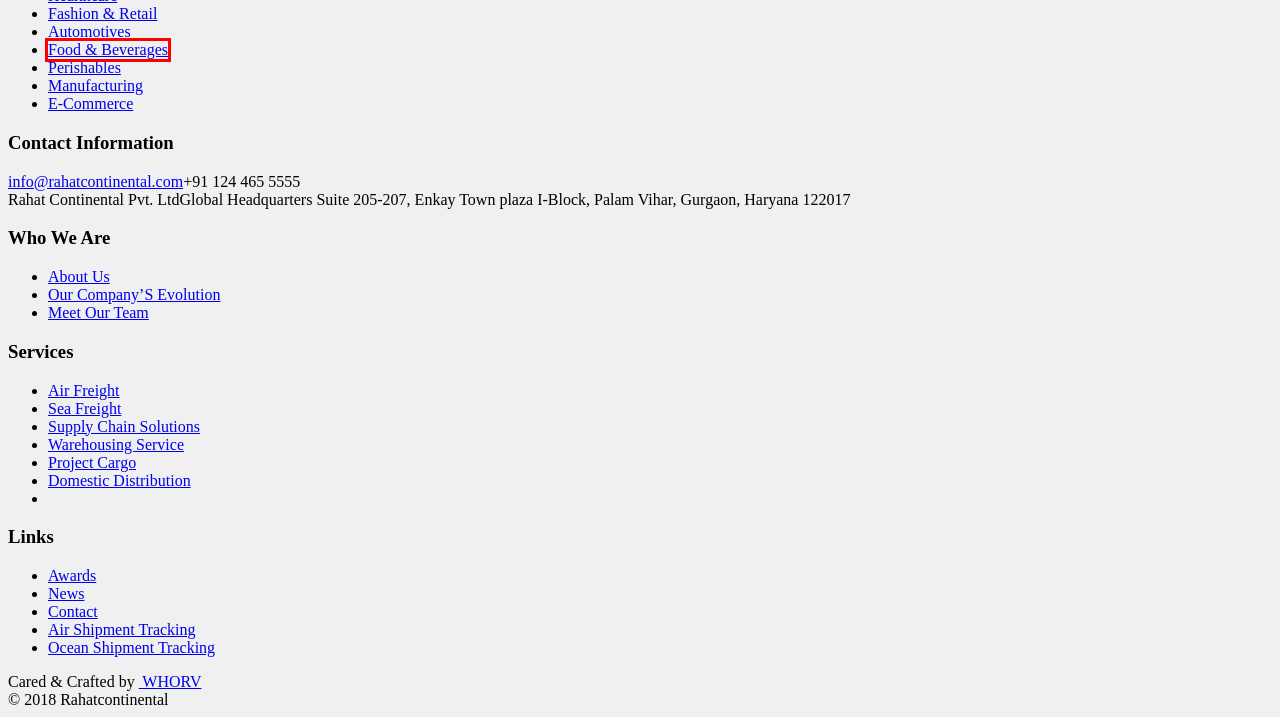Observe the screenshot of a webpage with a red bounding box highlighting an element. Choose the webpage description that accurately reflects the new page after the element within the bounding box is clicked. Here are the candidates:
A. Sea Freight – Rahatcontinental
B. Healthcare – Rahatcontinental
C. NEWS – Rahatcontinental
D. Fashion & Retail – Rahatcontinental
E. WIN - Universal Air Tracking
F. Food & Beverages – Rahatcontinental
G. Supply Chain Solutions – Rahatcontinental
H. Contacts – Rahatcontinental

F